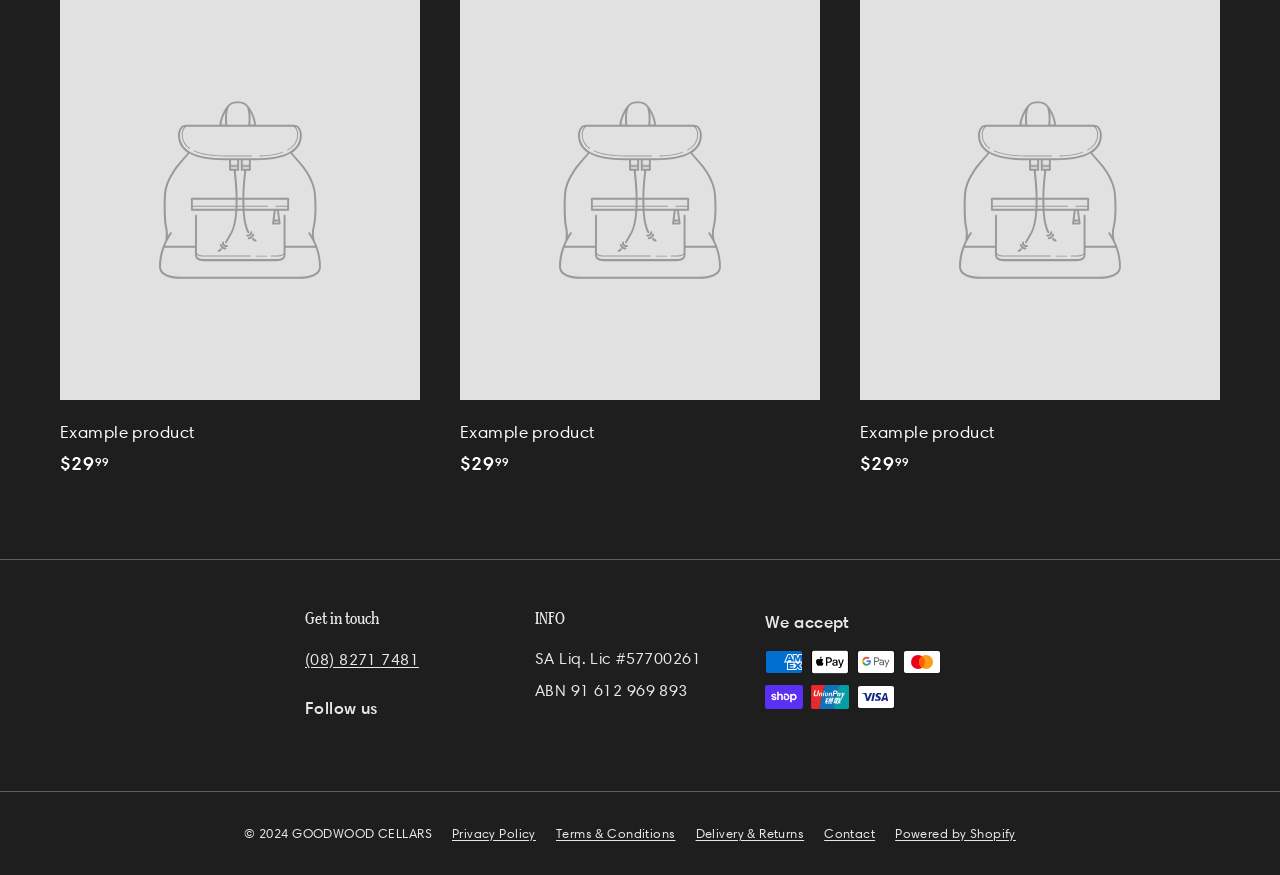Please find the bounding box for the UI component described as follows: "Privacy Policy".

[0.353, 0.939, 0.434, 0.966]